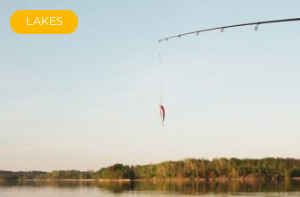Construct a detailed narrative about the image.

The image captures a tranquil scene at a lake, showcasing a fishing rod poised over the water with a lure dangling from its line. The calm surface reflects the blue sky, while lush greenery lines the shore, hinting at the natural beauty of the surrounding area. A bright yellow label prominently displays the word "LAKES," emphasizing the focus on freshwater fishing. This visual evokes a sense of peaceful leisure, inviting anglers to enjoy productive outings at various lakes, such as those featured in guides for locations like Raystown Lake and other popular fishing spots.